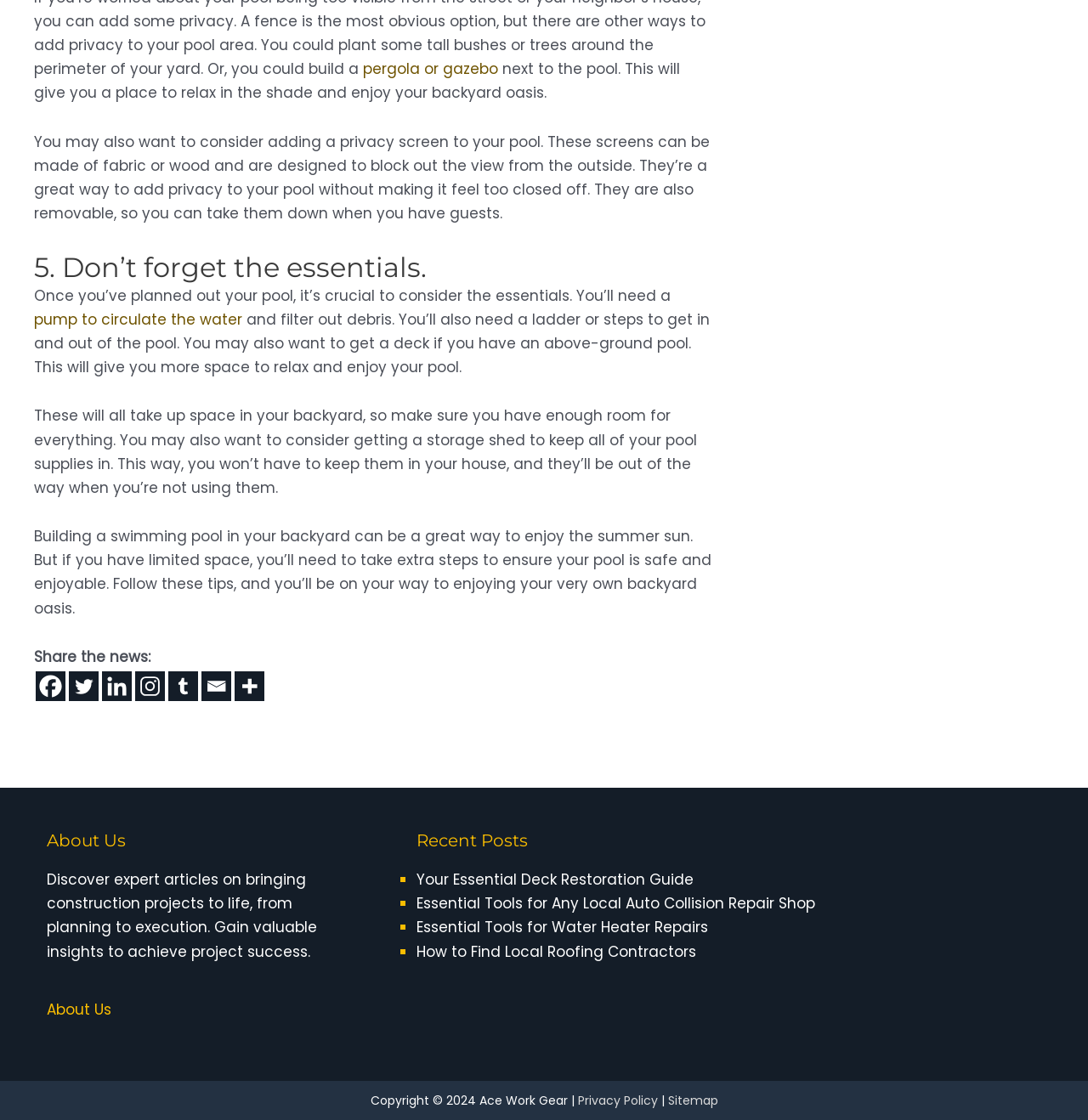Please identify the bounding box coordinates of where to click in order to follow the instruction: "View 'Privacy Policy'".

[0.531, 0.975, 0.604, 0.99]